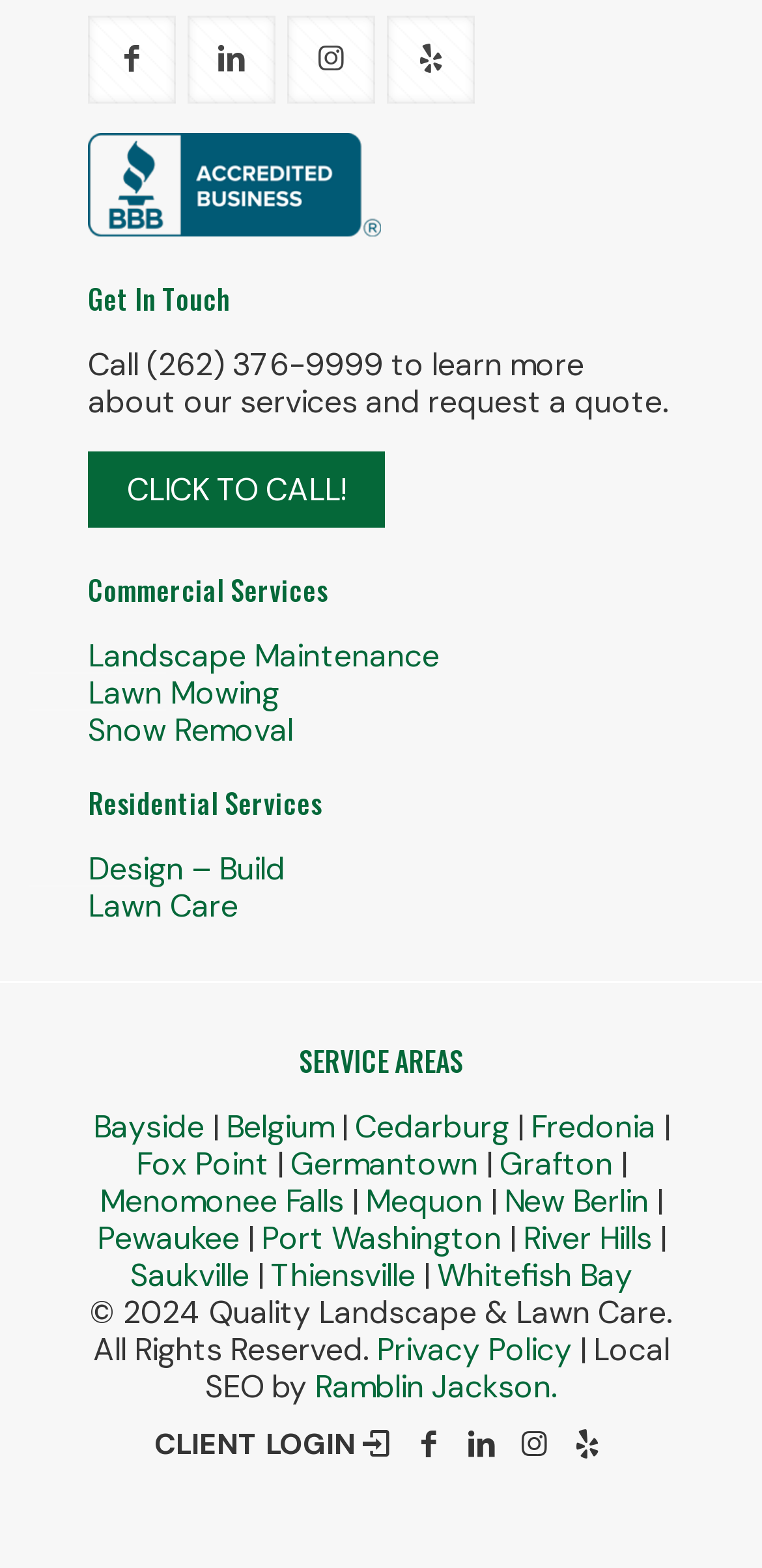Please give a succinct answer to the question in one word or phrase:
What is the first service listed under Commercial Services?

Landscape Maintenance